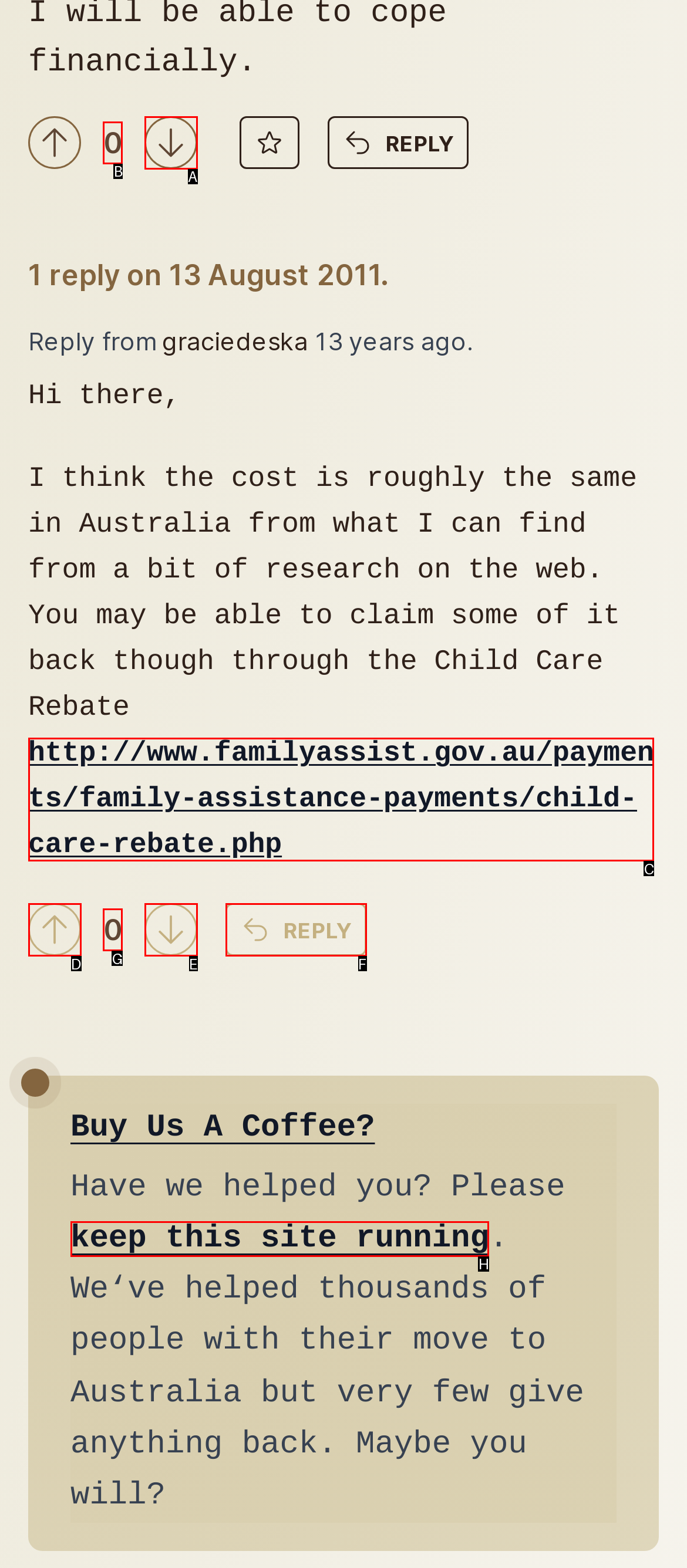Determine which HTML element best fits the description: http://www.familyassist.gov.au/payments/family-assistance-payments/child-care-rebate.php
Answer directly with the letter of the matching option from the available choices.

C